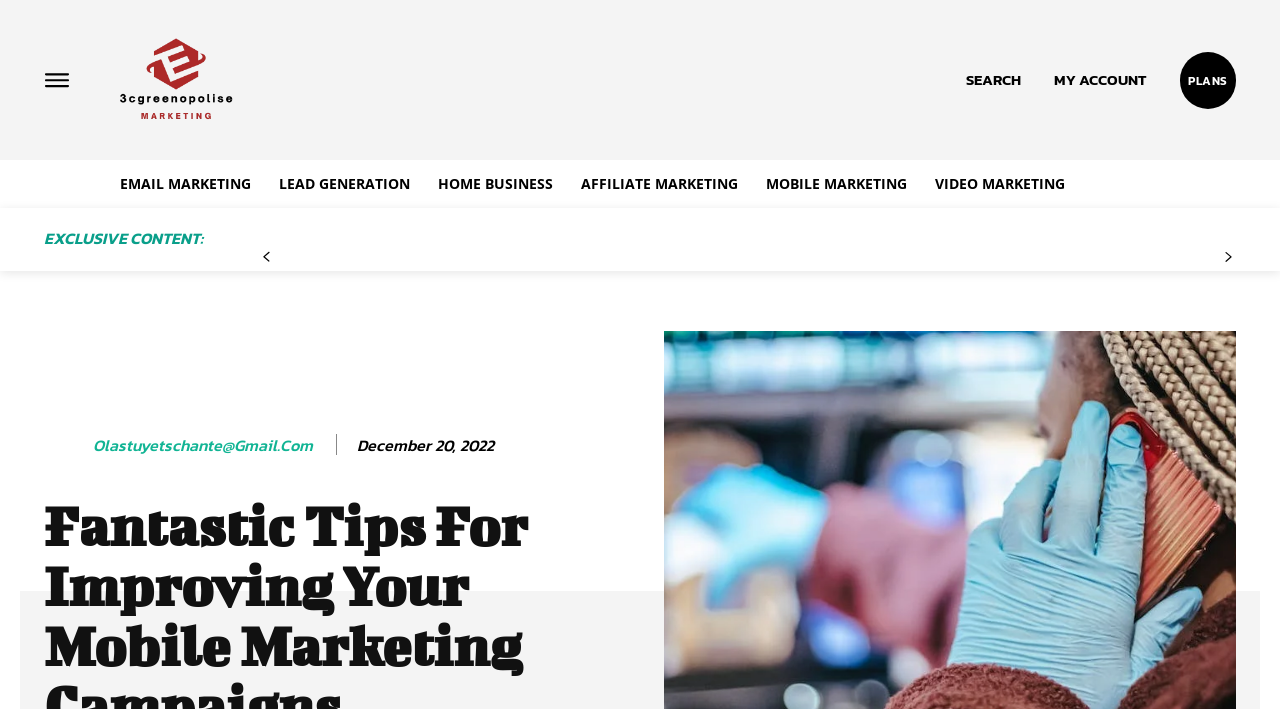How many navigation links are there?
Provide a short answer using one word or a brief phrase based on the image.

6